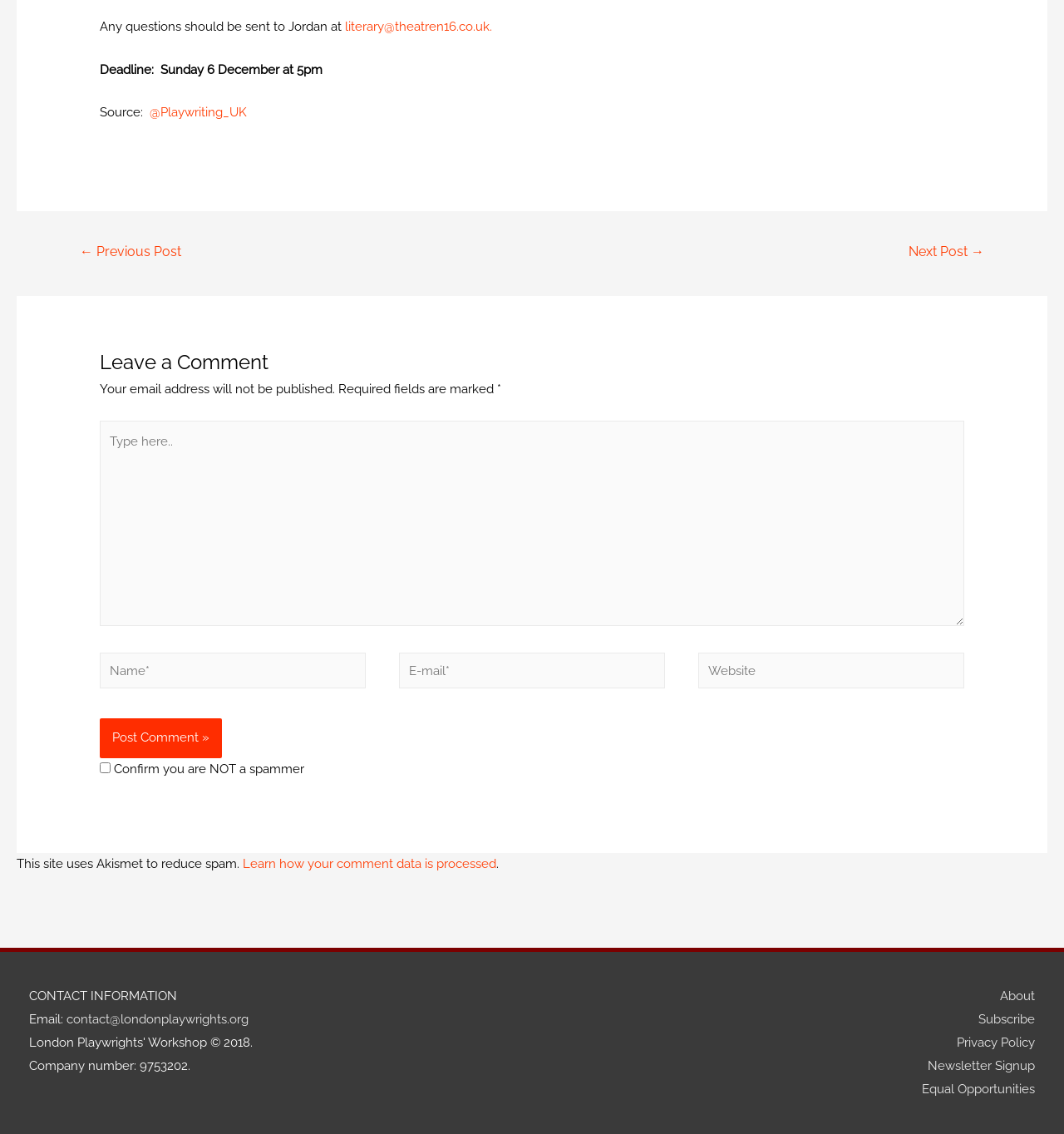Please identify the bounding box coordinates of the element's region that I should click in order to complete the following instruction: "Type your name". The bounding box coordinates consist of four float numbers between 0 and 1, i.e., [left, top, right, bottom].

[0.094, 0.576, 0.344, 0.607]